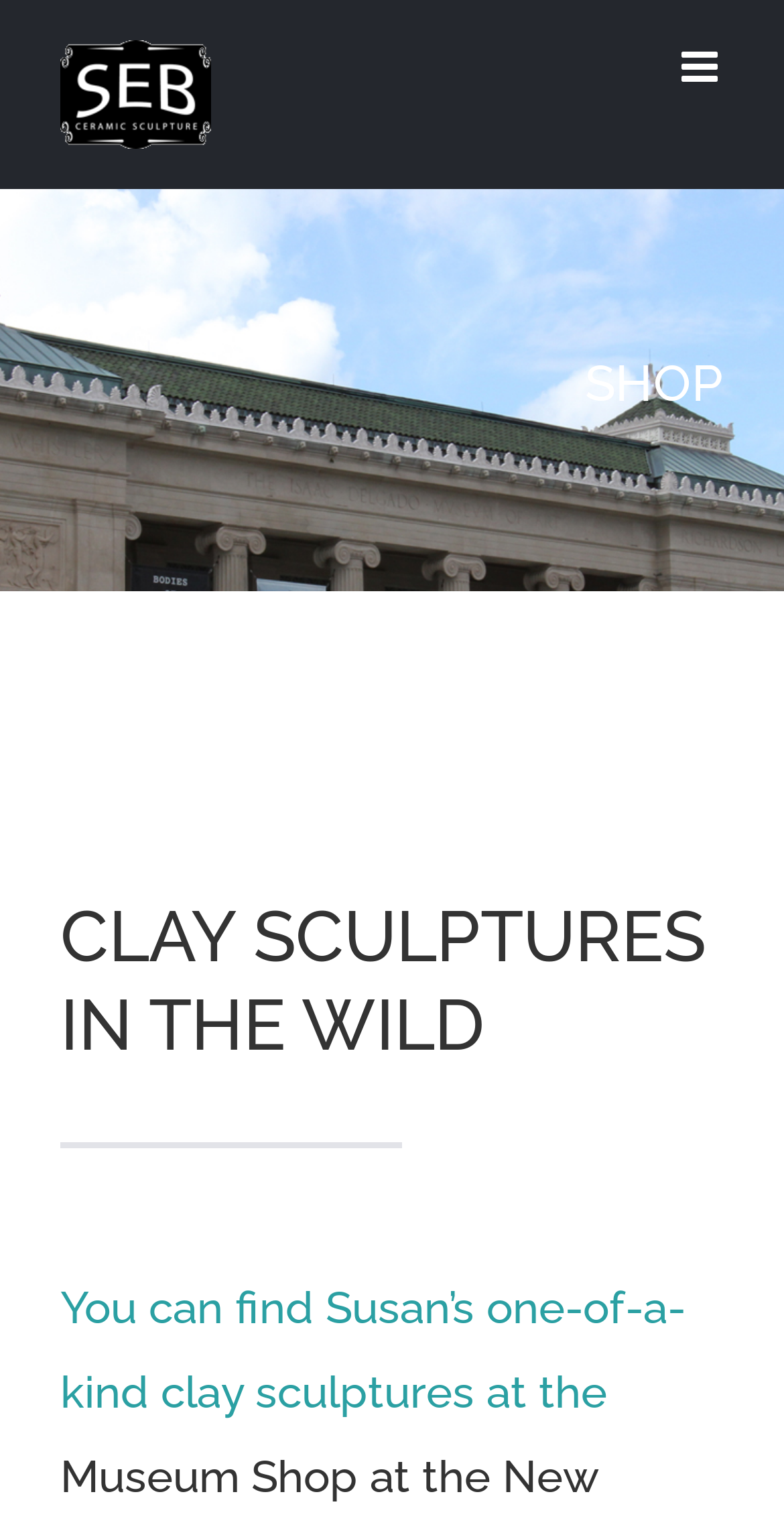For the given element description Menu, determine the bounding box coordinates of the UI element. The coordinates should follow the format (top-left x, top-left y, bottom-right x, bottom-right y) and be within the range of 0 to 1.

None